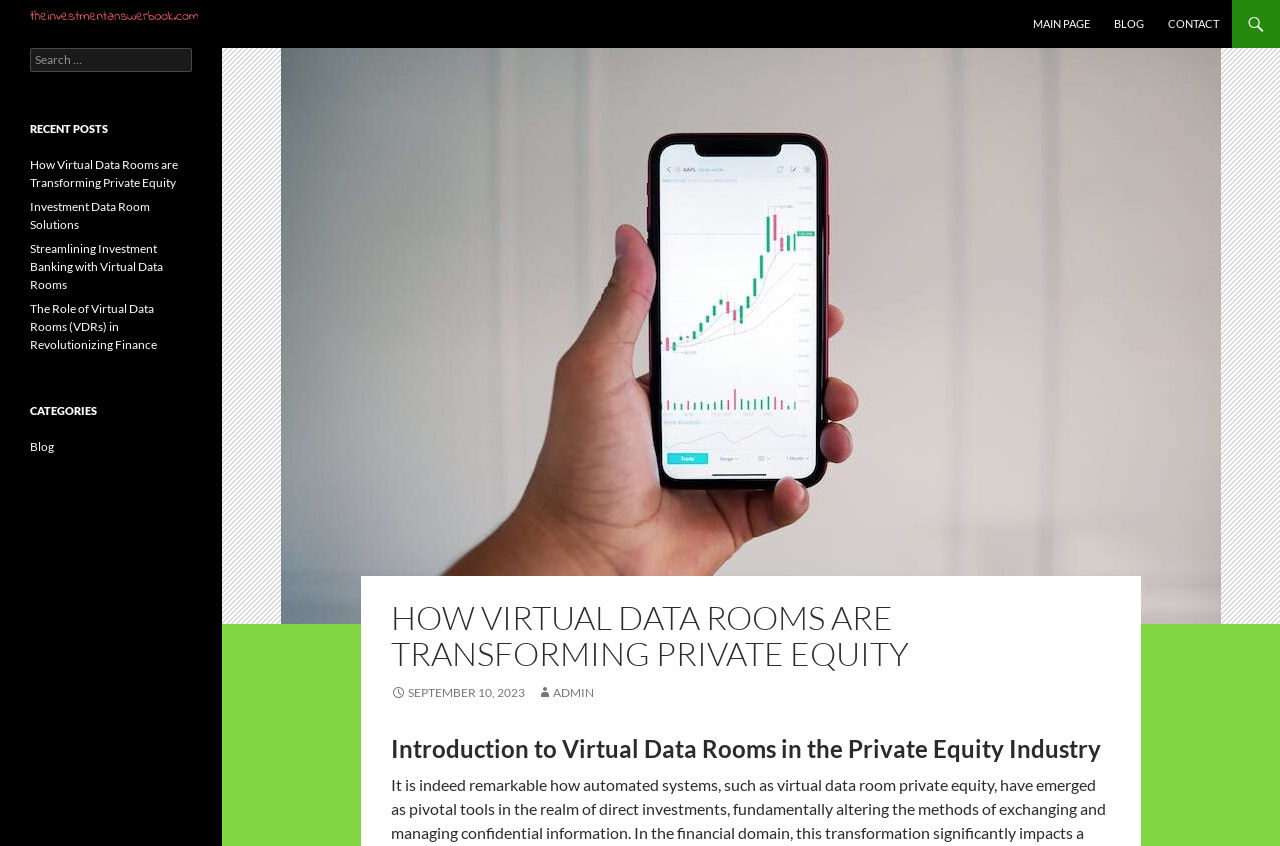Review the image closely and give a comprehensive answer to the question: How many recent posts are listed?

In the 'RECENT POSTS' section, there are four links to recent posts: 'How Virtual Data Rooms are Transforming Private Equity', 'Investment Data Room Solutions', 'Streamlining Investment Banking with Virtual Data Rooms', and 'The Role of Virtual Data Rooms (VDRs) in Revolutionizing Finance'.